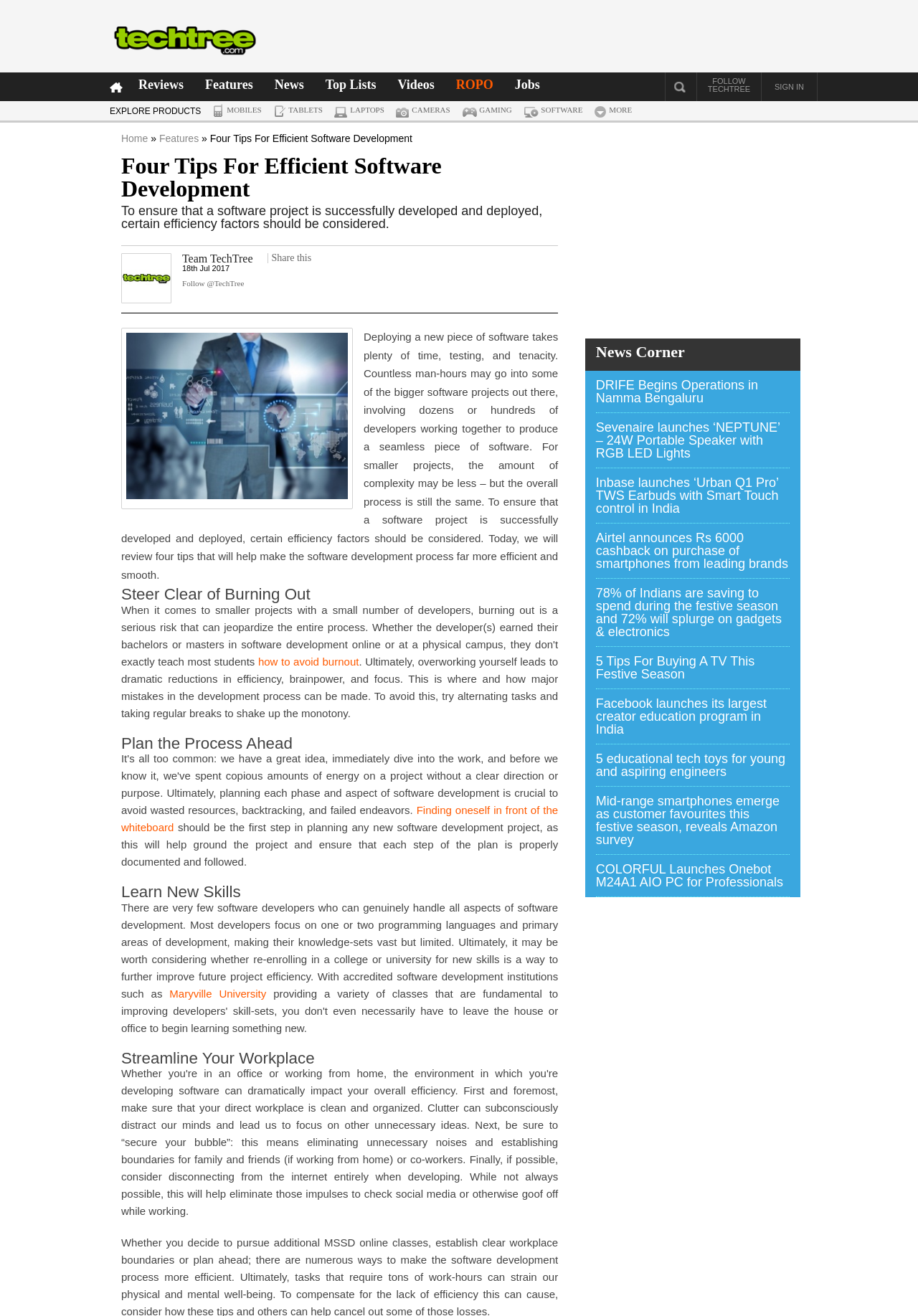By analyzing the image, answer the following question with a detailed response: What is the name of the university mentioned in the article?

The name of the university can be found in the article content, where it is mentioned as an example of an accredited software development institution.